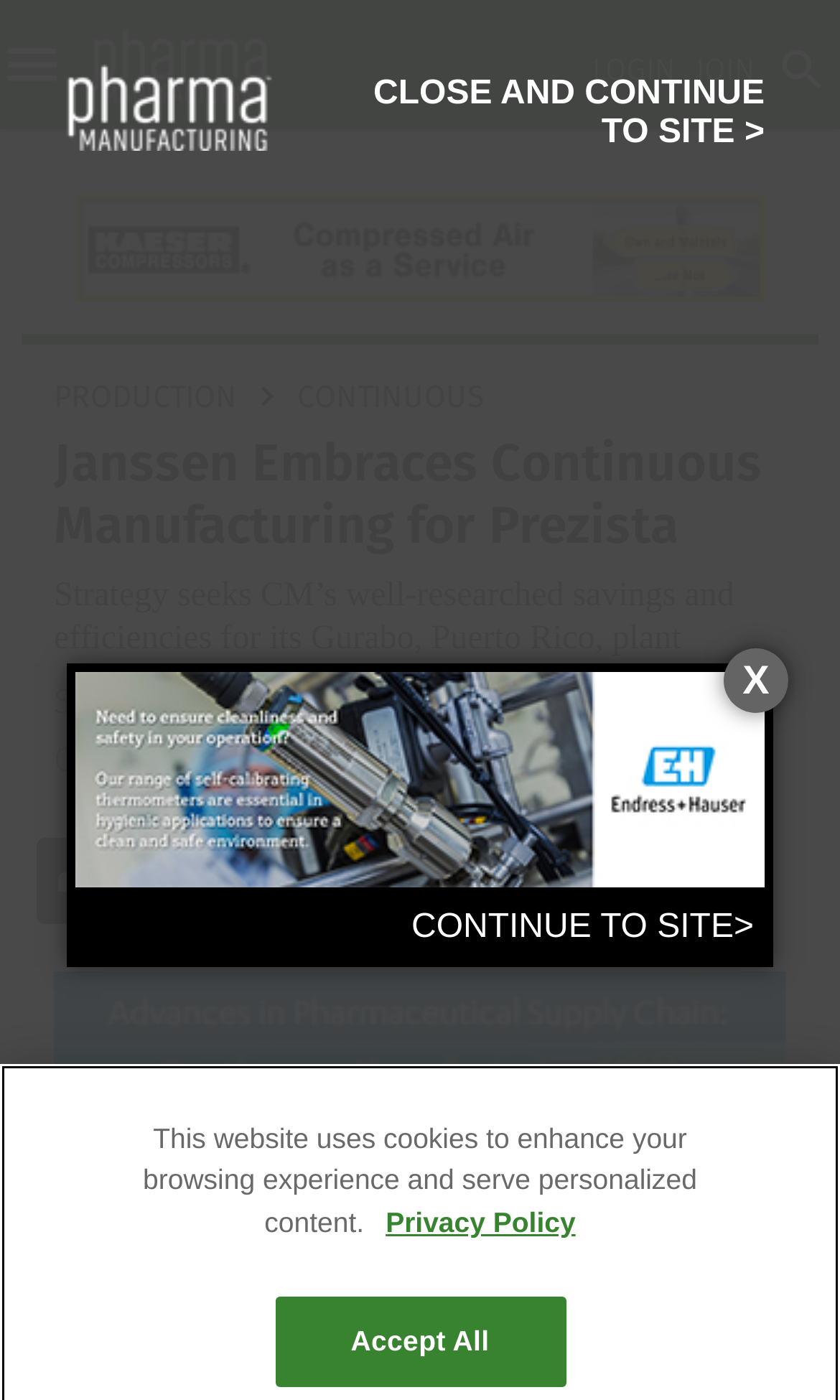Please locate the bounding box coordinates of the element that should be clicked to complete the given instruction: "Click on Steven E. Kuehn".

[0.064, 0.486, 0.354, 0.516]